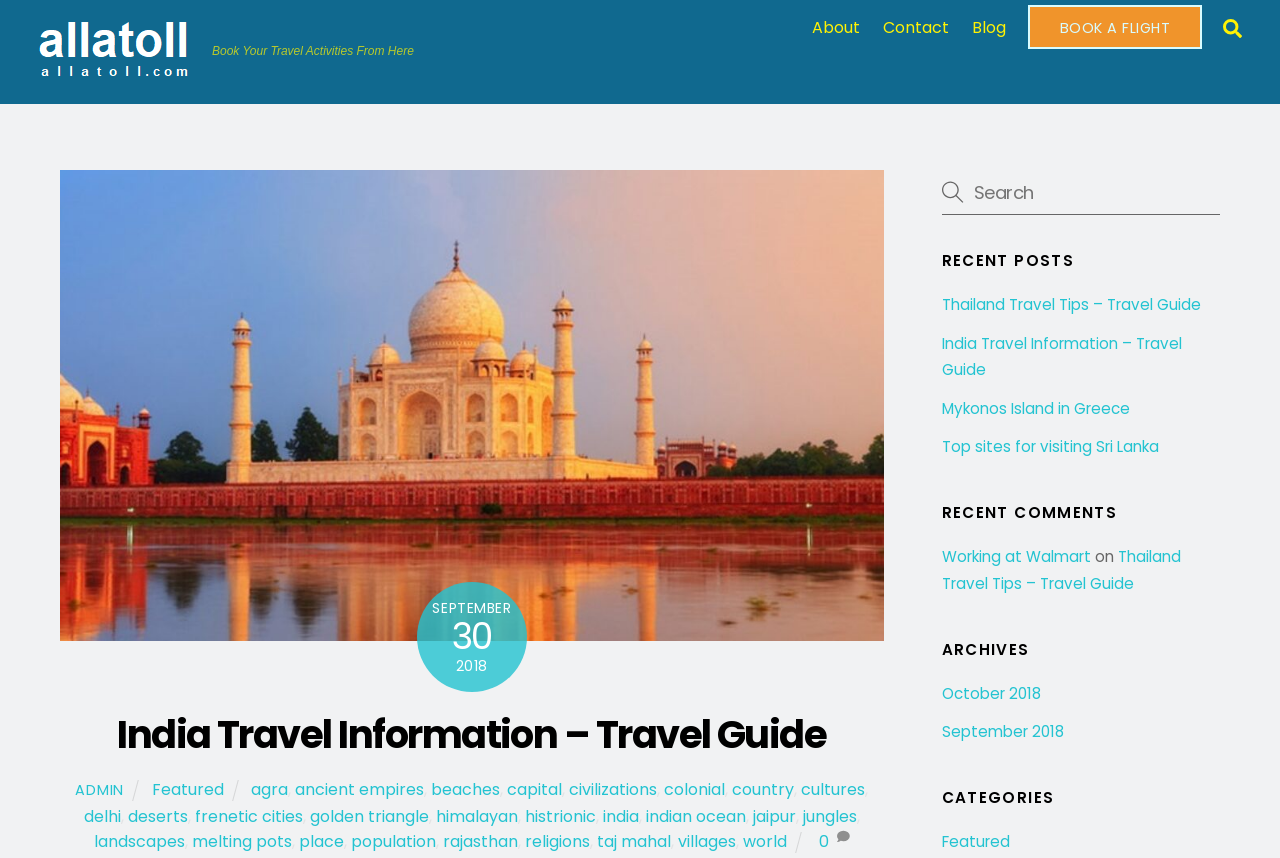Please answer the following query using a single word or phrase: 
What is the date mentioned on the webpage?

September 30, 2018